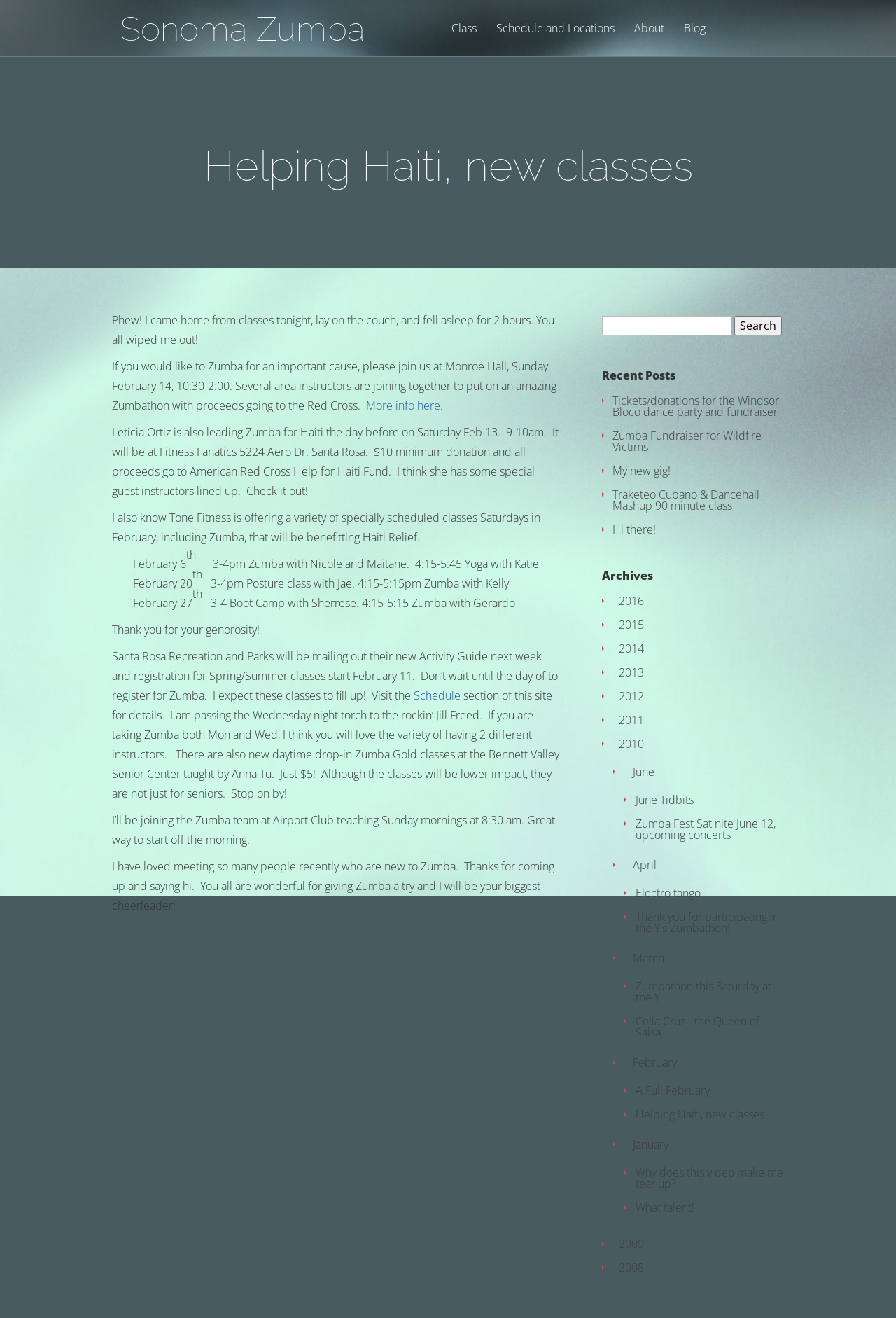Locate the UI element described as follows: "2014". Return the bounding box coordinates as four float numbers between 0 and 1 in the order [left, top, right, bottom].

[0.684, 0.486, 0.719, 0.498]